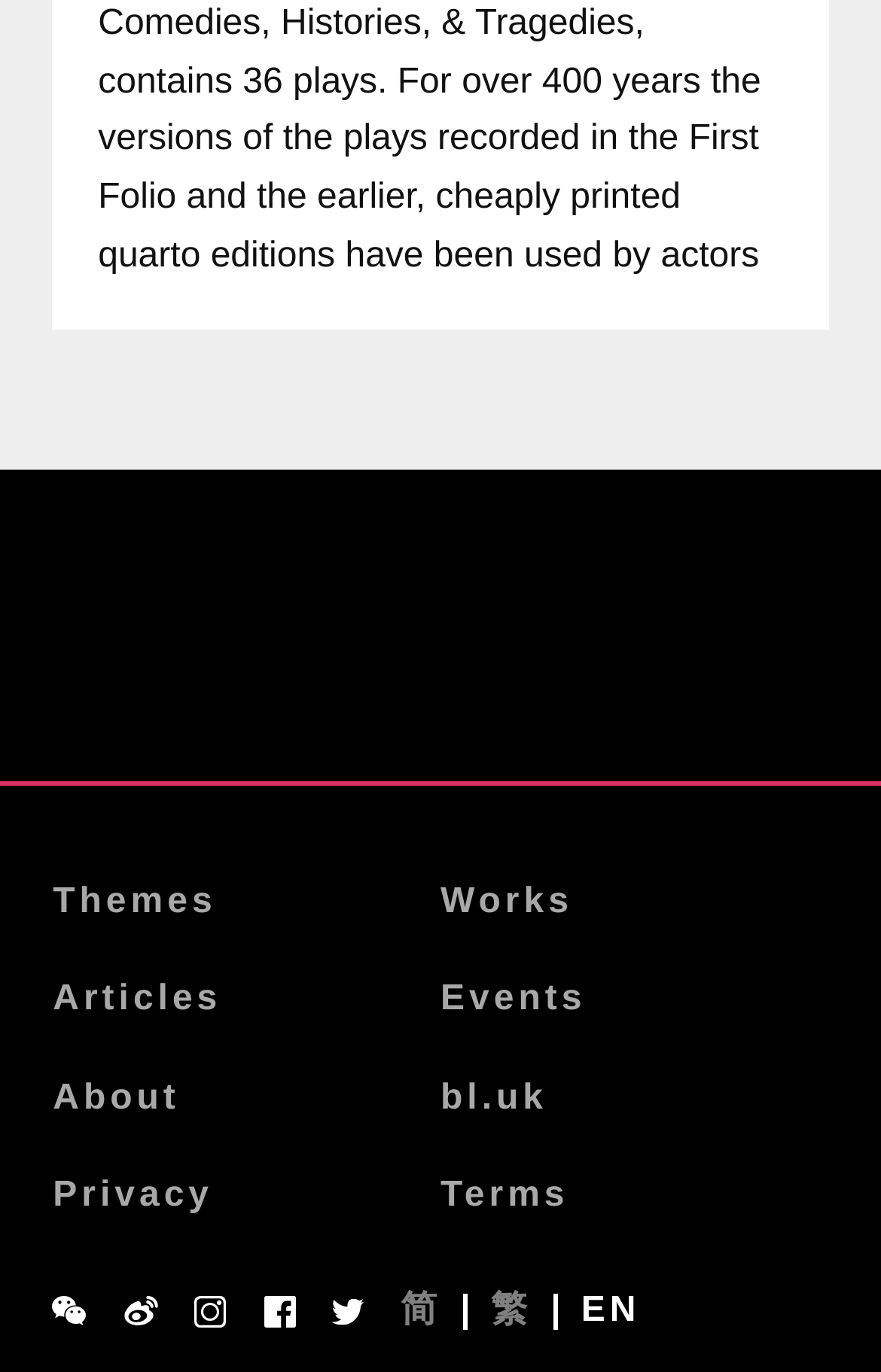Determine the bounding box coordinates of the clickable region to follow the instruction: "go to about page".

[0.06, 0.784, 0.5, 0.816]